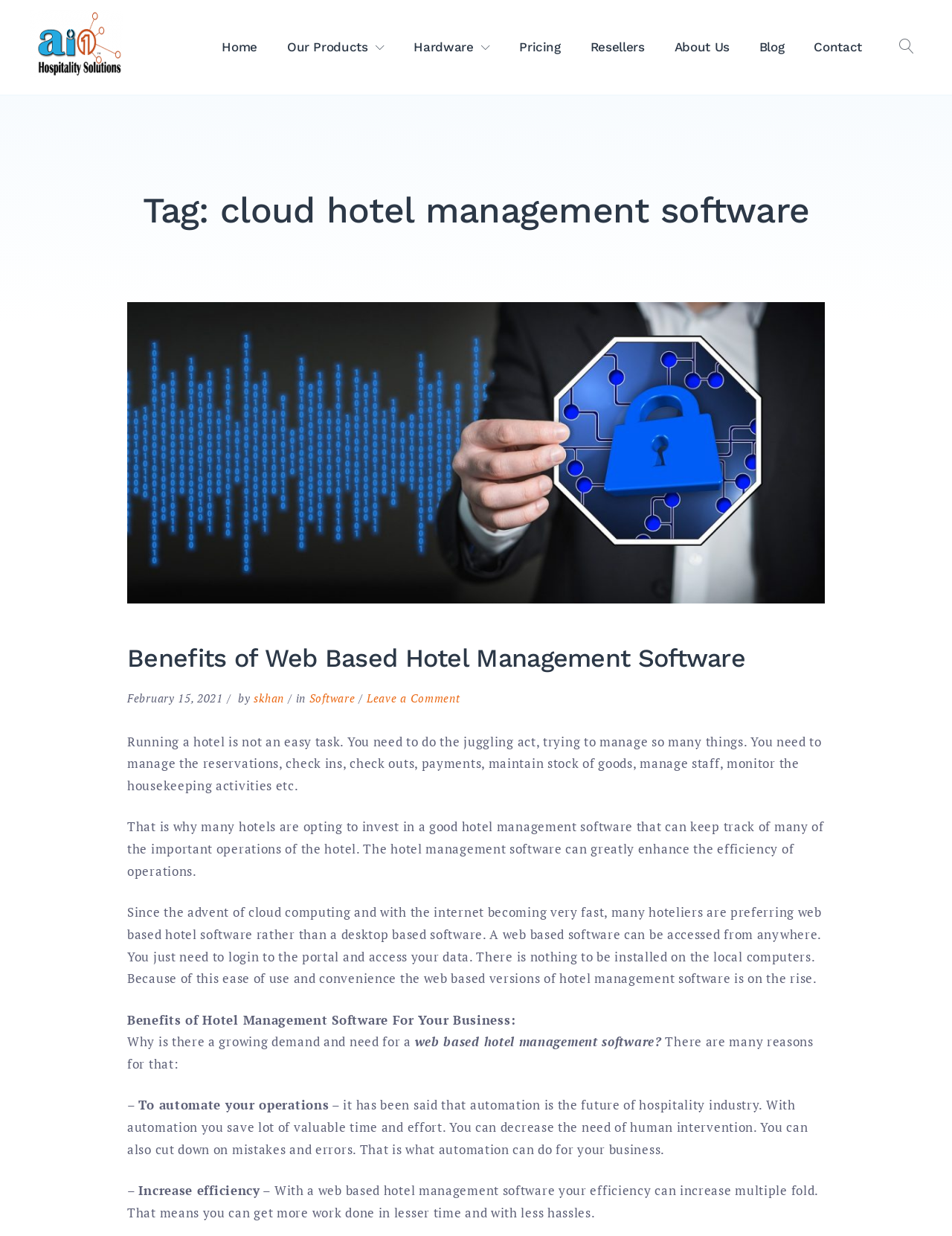Offer a thorough description of the webpage.

The webpage is about AIO Hospitality, a cloud hotel management software. At the top, there is a logo and a navigation menu with links to different sections, including Home, Our Products, Hardware, Pricing, Resellers, About Us, Blog, and Contact. On the right side of the navigation menu, there is a search button.

Below the navigation menu, there is a header section with a heading that reads "Tag: cloud hotel management software". Underneath, there is a subheading that says "Benefits of Web Based Hotel Management Software" followed by a link to the same topic.

The main content of the webpage is an article that discusses the benefits of using web-based hotel management software. The article starts by explaining the challenges of running a hotel and how a good hotel management software can enhance efficiency. It then highlights the advantages of web-based software over desktop-based software, including ease of use and convenience.

The article continues to list the benefits of hotel management software for a business, including automating operations, increasing efficiency, and more. The text is divided into paragraphs with headings and subheadings, making it easy to read and understand.

There are no images on the page, but there are several links to other pages and articles, including a link to leave a comment on the article. The overall layout is clean and easy to navigate, with a clear hierarchy of headings and subheadings.